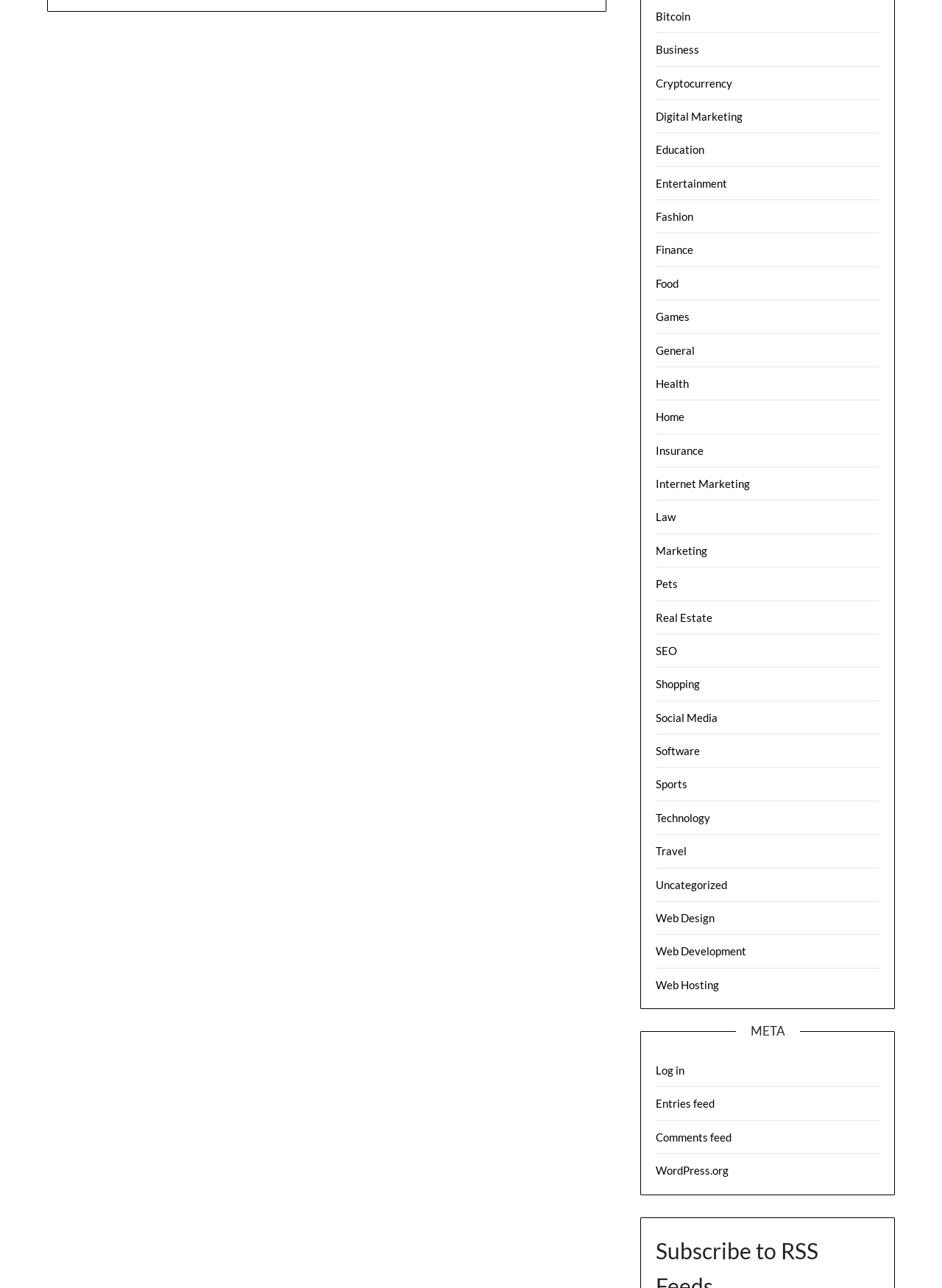Give the bounding box coordinates for the element described by: "Games".

[0.696, 0.241, 0.732, 0.251]